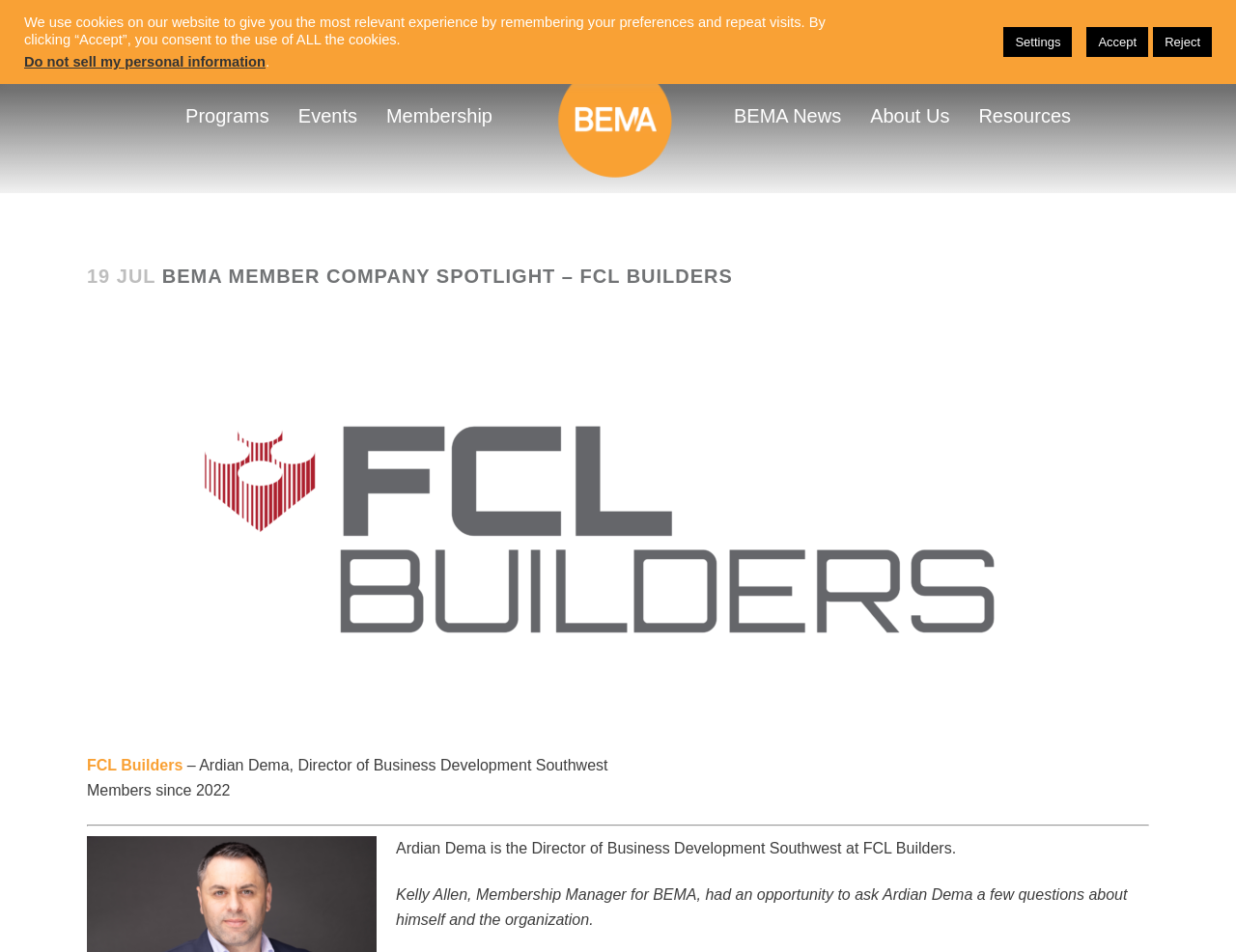What is the name of the company being spotlighted?
Can you give a detailed and elaborate answer to the question?

The name of the company being spotlighted can be found in the heading '19 JUL BEMA MEMBER COMPANY SPOTLIGHT – FCL BUILDERS' and also in the link 'FCL Builders' which appears multiple times on the webpage.